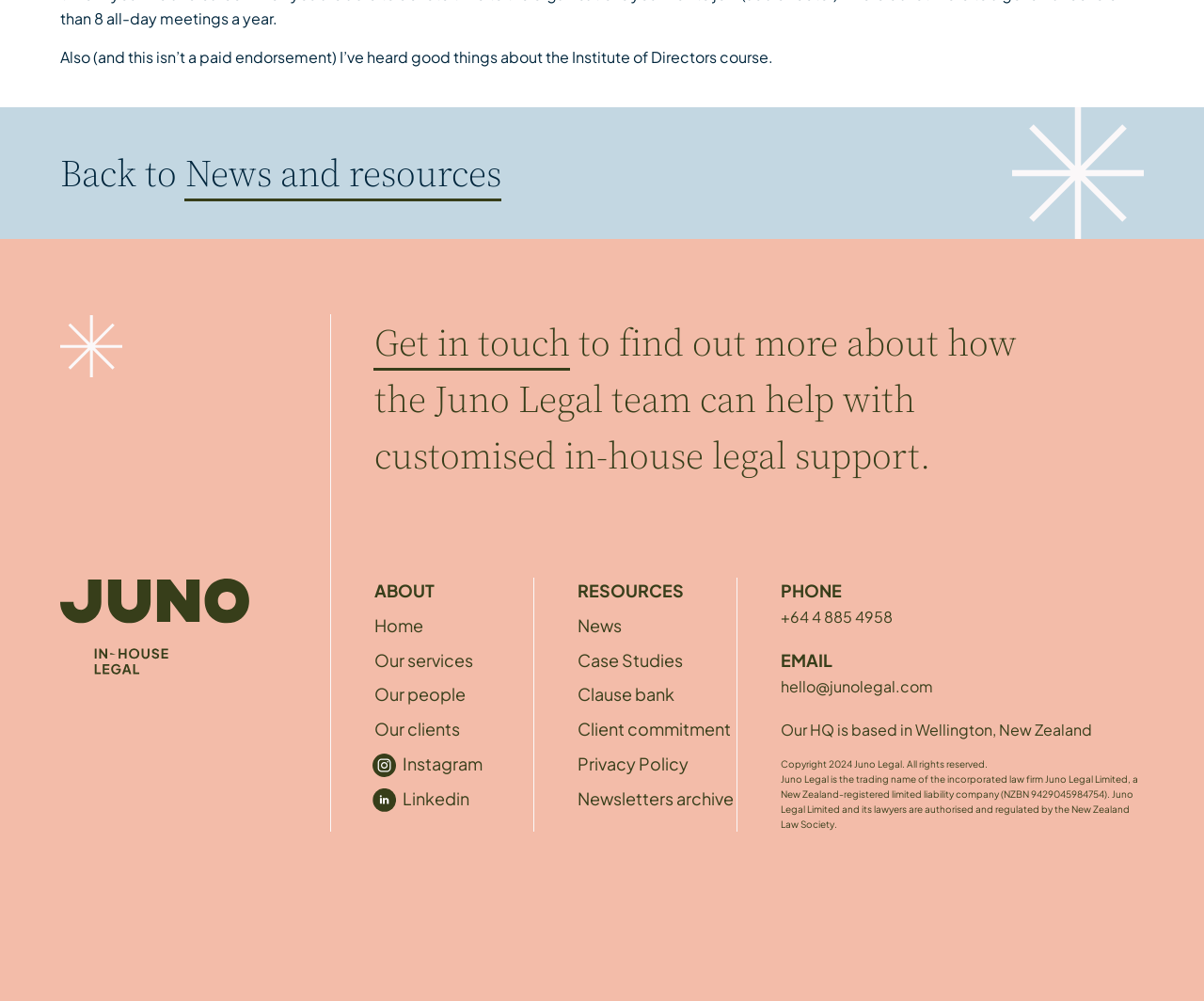Please mark the clickable region by giving the bounding box coordinates needed to complete this instruction: "Visit 'Home'".

[0.311, 0.612, 0.352, 0.639]